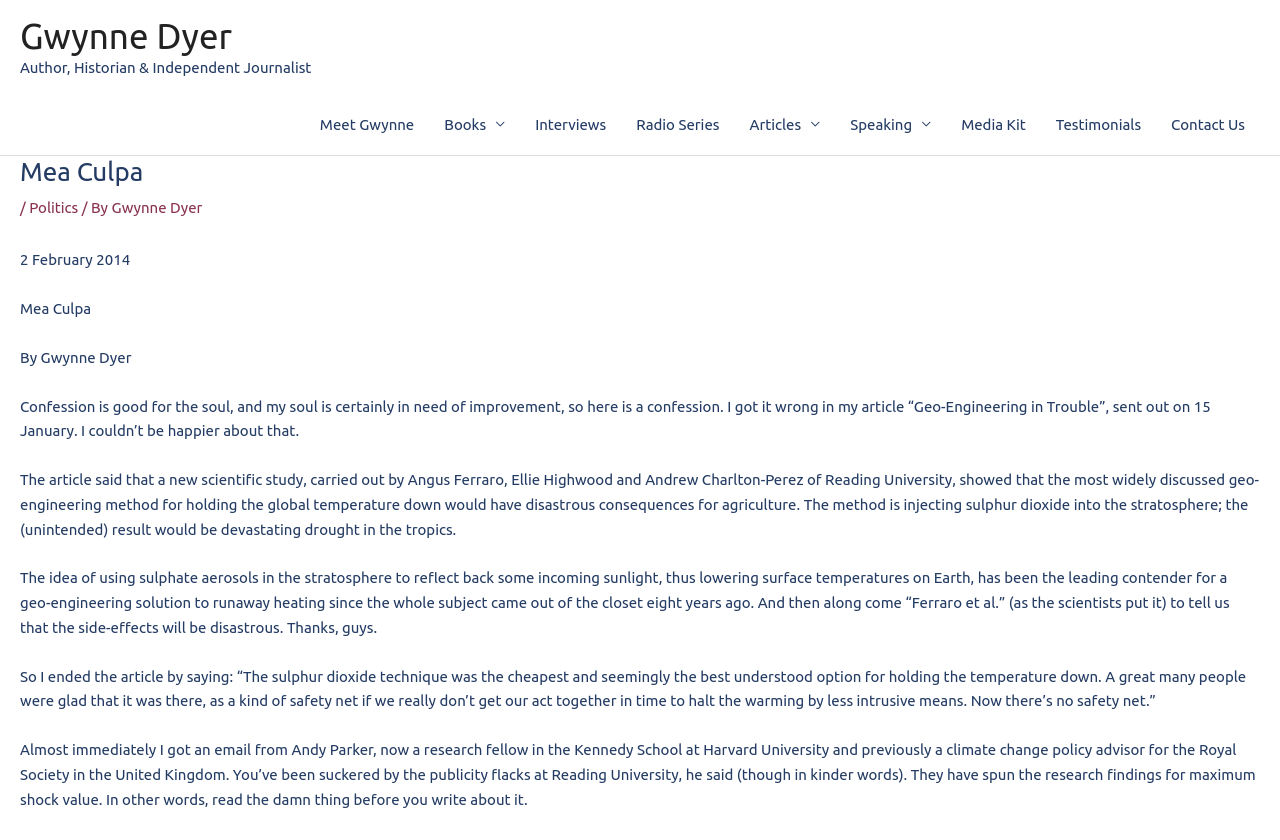Please provide the bounding box coordinates for the element that needs to be clicked to perform the instruction: "Click on the 'Meet Gwynne' link". The coordinates must consist of four float numbers between 0 and 1, formatted as [left, top, right, bottom].

[0.238, 0.112, 0.335, 0.184]